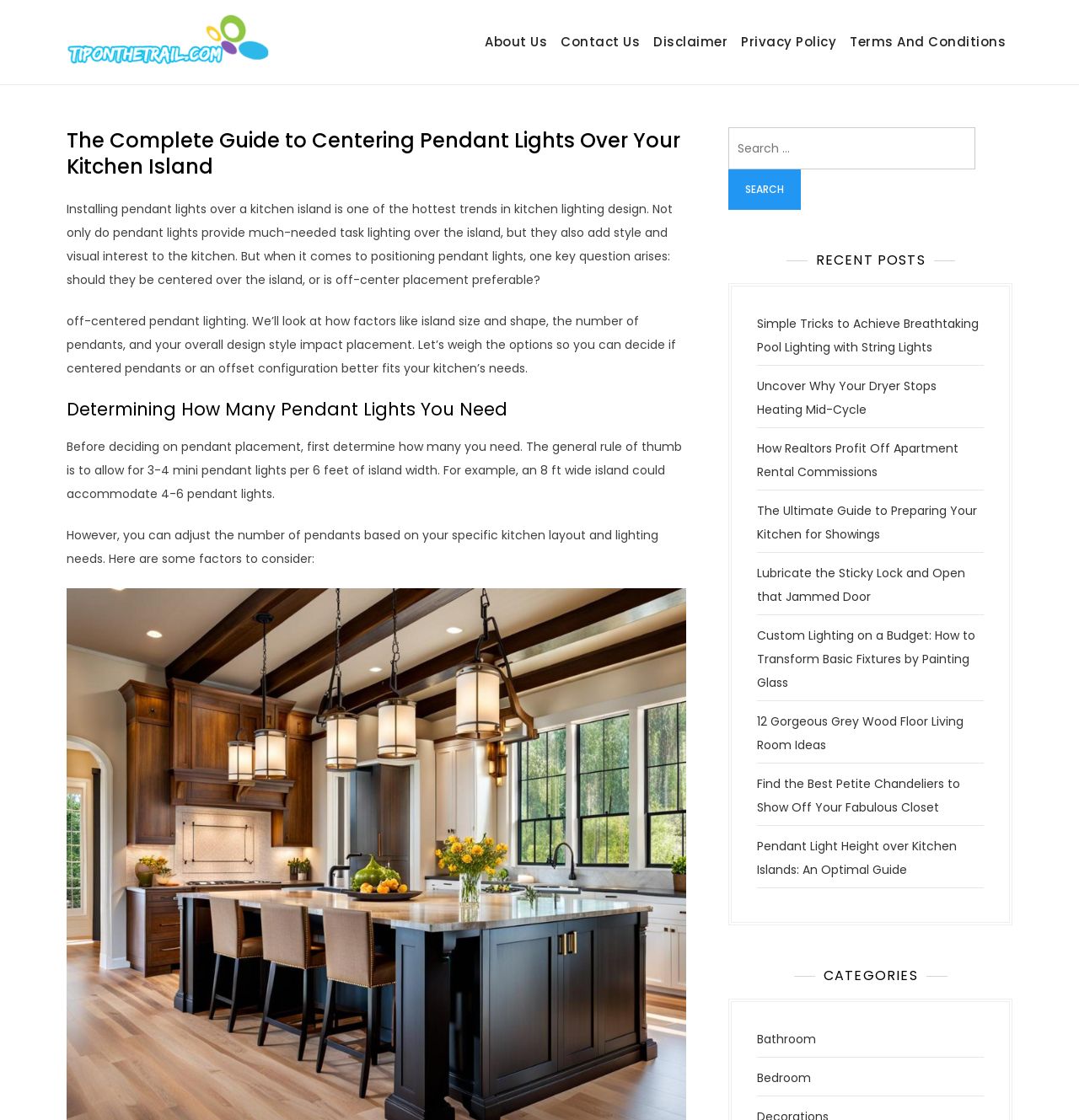Identify the bounding box coordinates for the element you need to click to achieve the following task: "Visit the bathroom category". Provide the bounding box coordinates as four float numbers between 0 and 1, in the form [left, top, right, bottom].

[0.702, 0.92, 0.757, 0.935]